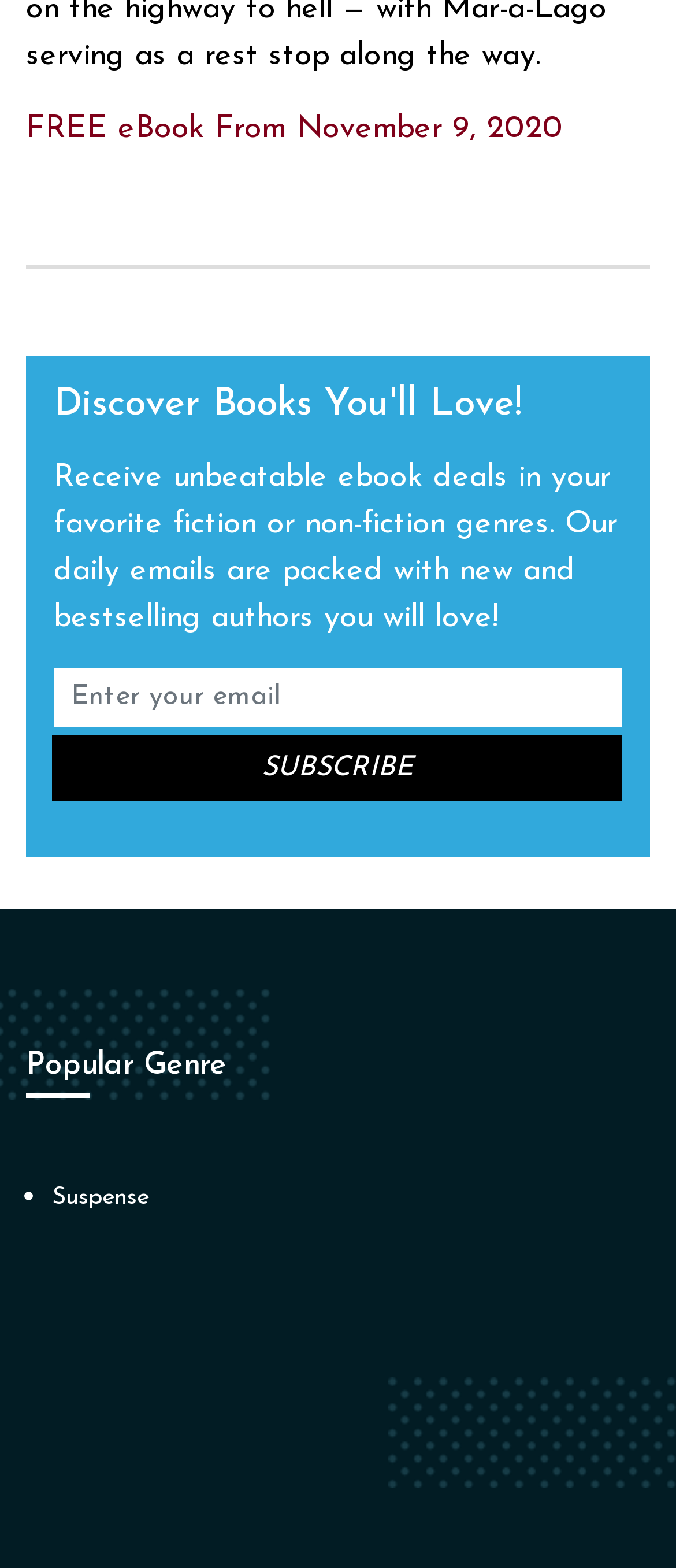Answer with a single word or phrase: 
What is the purpose of the email textbox?

To enter email